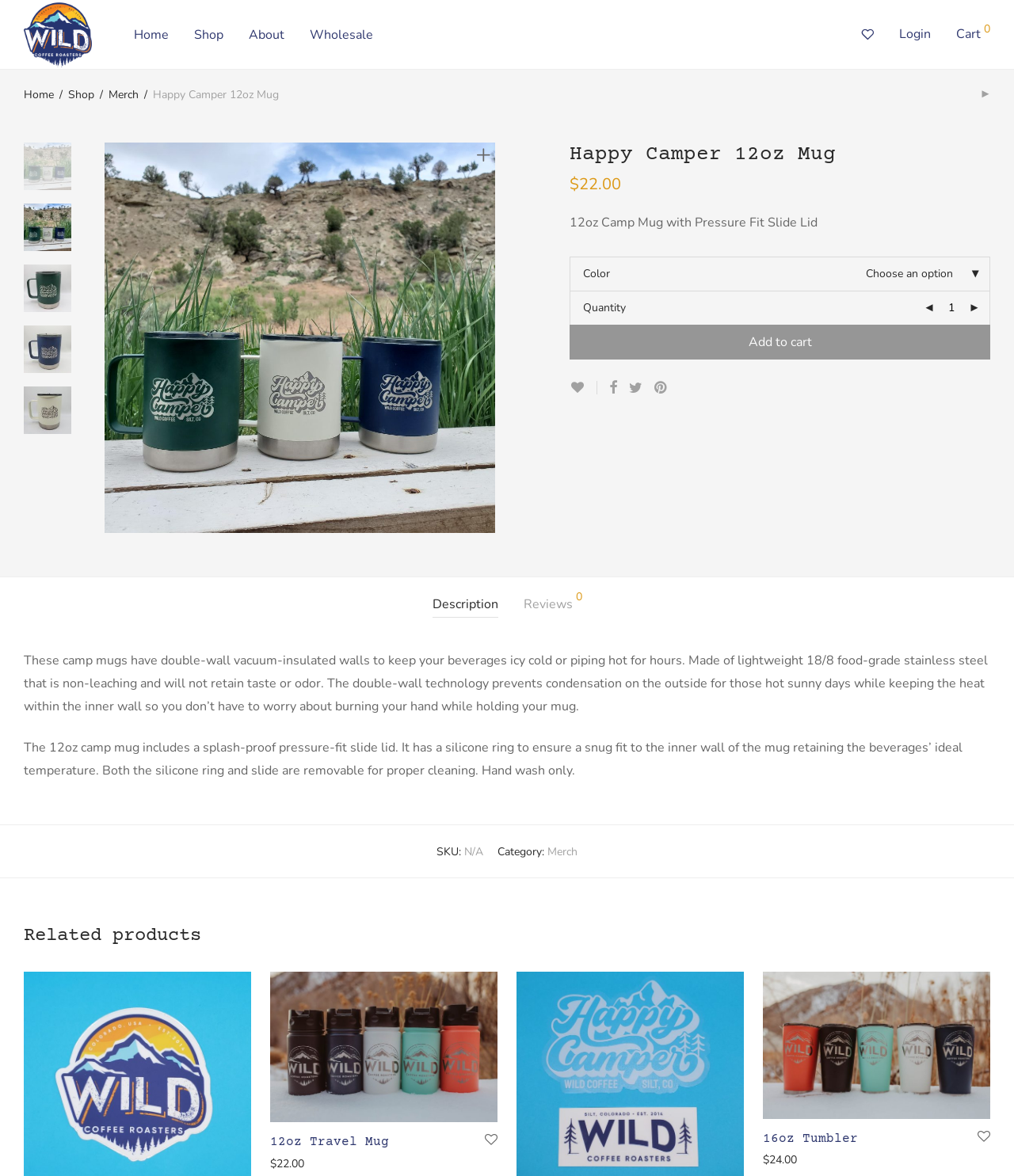Use a single word or phrase to answer this question: 
How many tabs are there on the product page?

2